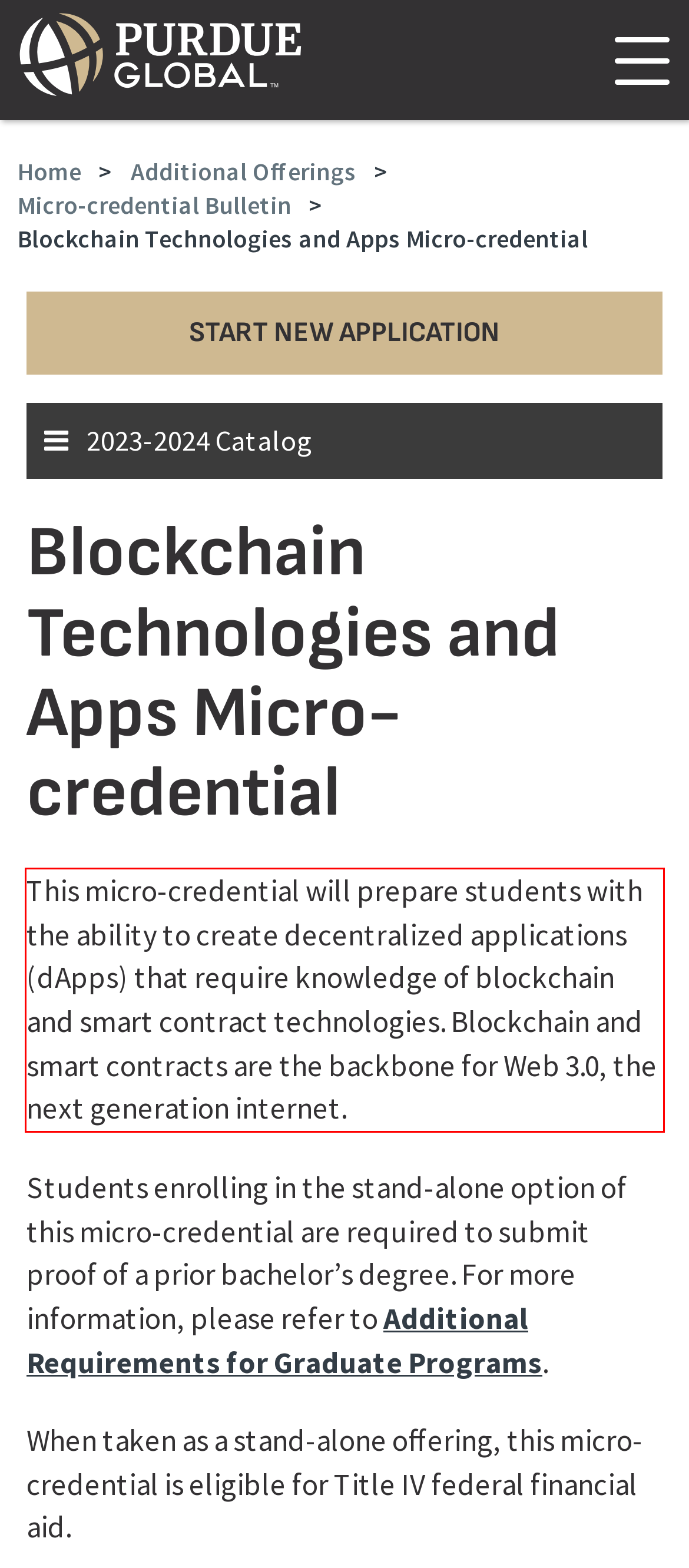From the given screenshot of a webpage, identify the red bounding box and extract the text content within it.

This micro-credential will prepare students with the ability to create decentralized applications (dApps) that require knowledge of blockchain and smart contract technologies. Blockchain and smart contracts are the backbone for Web 3.0, the next generation internet.